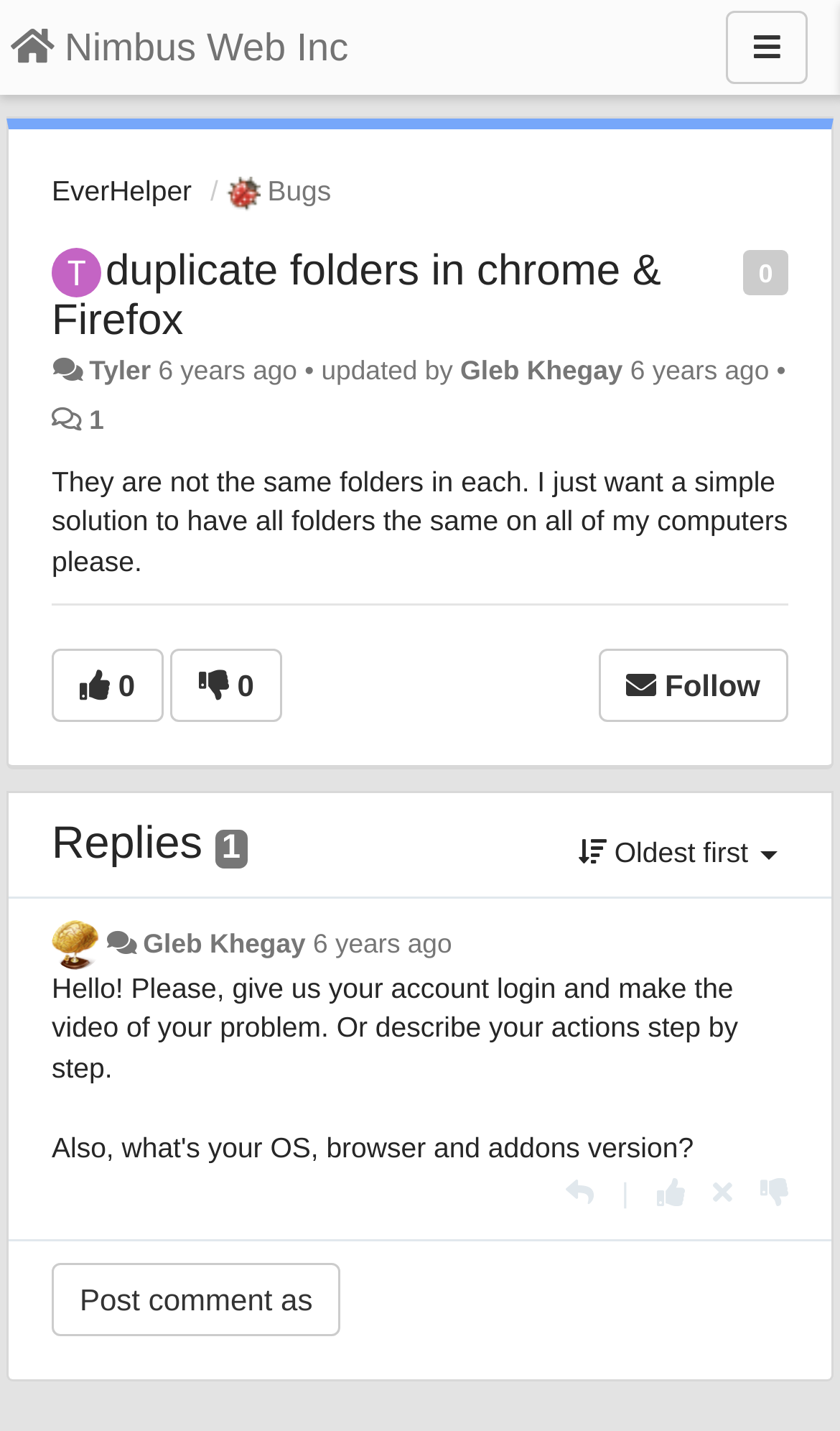Can you pinpoint the bounding box coordinates for the clickable element required for this instruction: "Click on the 'Follow' button"? The coordinates should be four float numbers between 0 and 1, i.e., [left, top, right, bottom].

[0.712, 0.454, 0.938, 0.505]